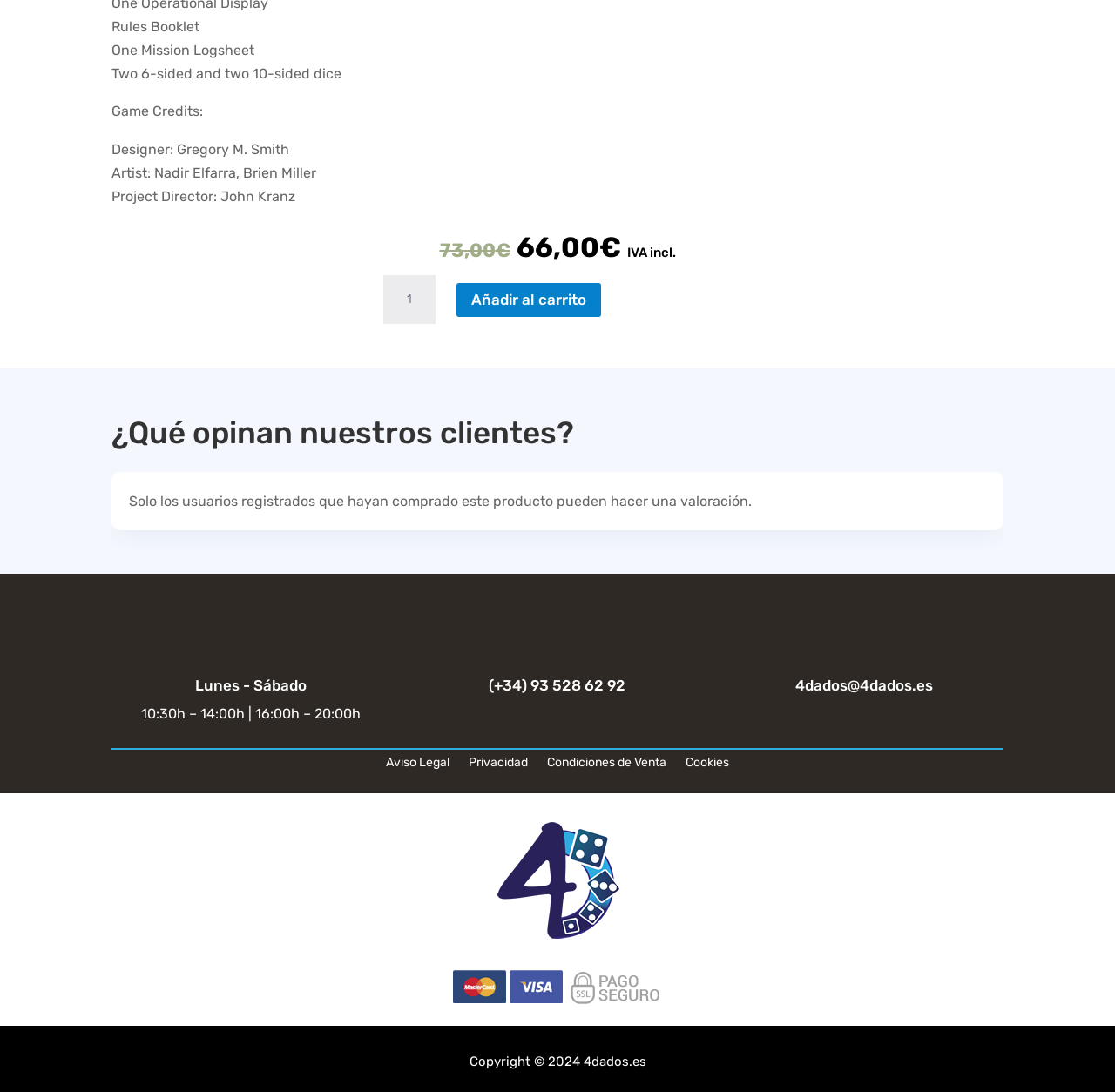Specify the bounding box coordinates of the area to click in order to execute this command: 'click the 'next' button'. The coordinates should consist of four float numbers ranging from 0 to 1, and should be formatted as [left, top, right, bottom].

None